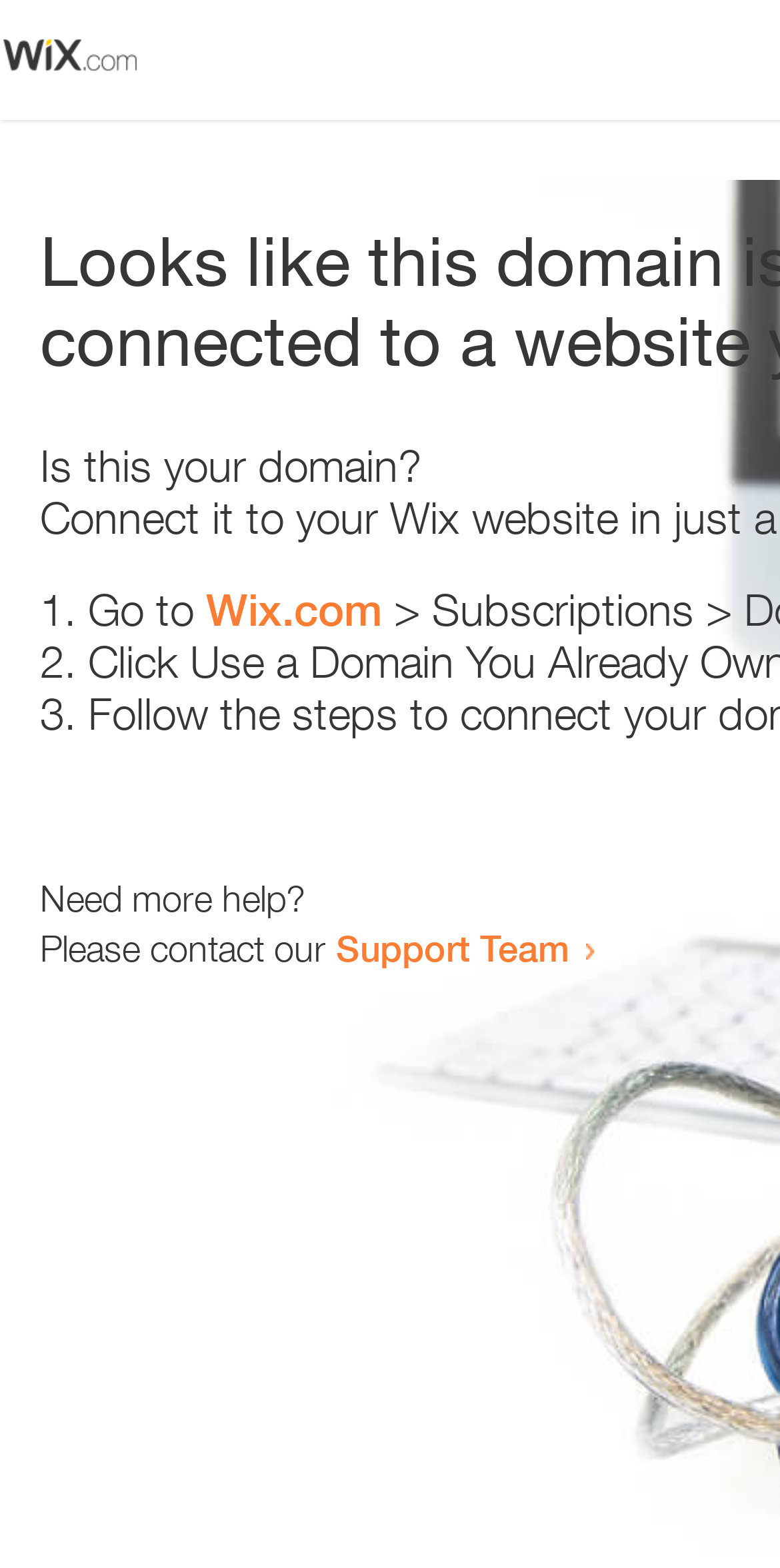Is there an image on the webpage?
Answer with a single word or phrase by referring to the visual content.

Yes